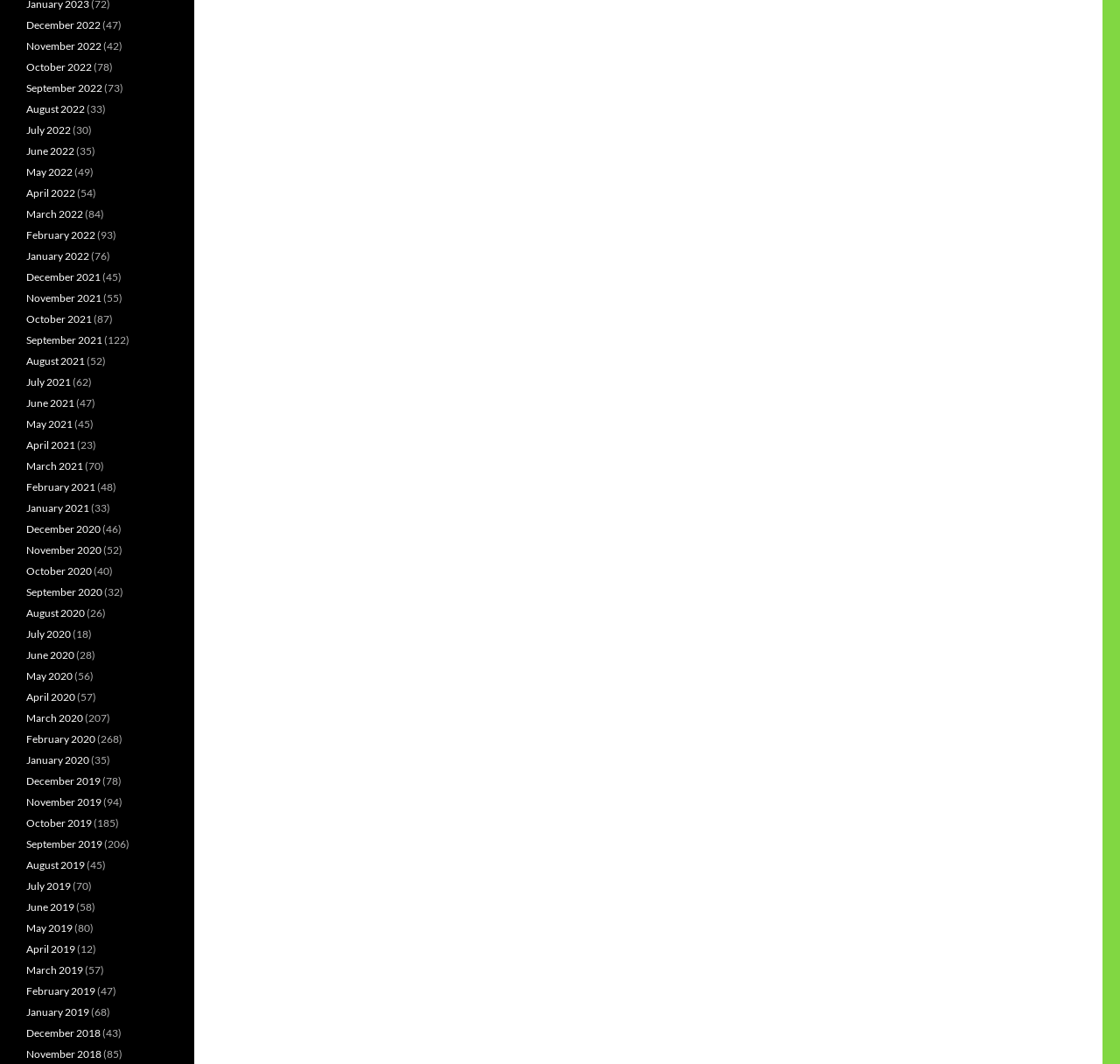Determine the bounding box coordinates of the area to click in order to meet this instruction: "Learn more about the Residential Locksmith service".

None